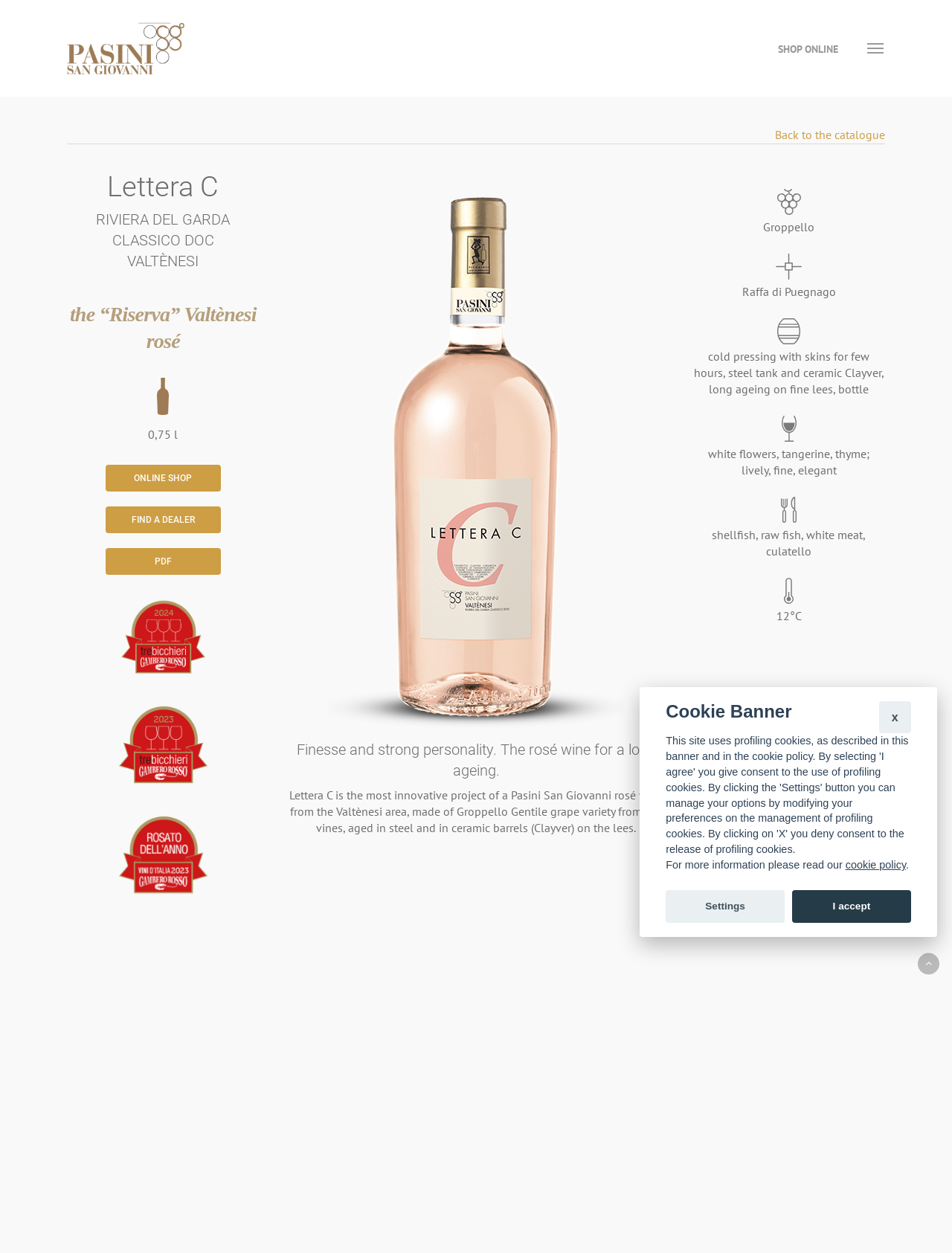Could you determine the bounding box coordinates of the clickable element to complete the instruction: "Find a dealer"? Provide the coordinates as four float numbers between 0 and 1, i.e., [left, top, right, bottom].

[0.111, 0.404, 0.232, 0.425]